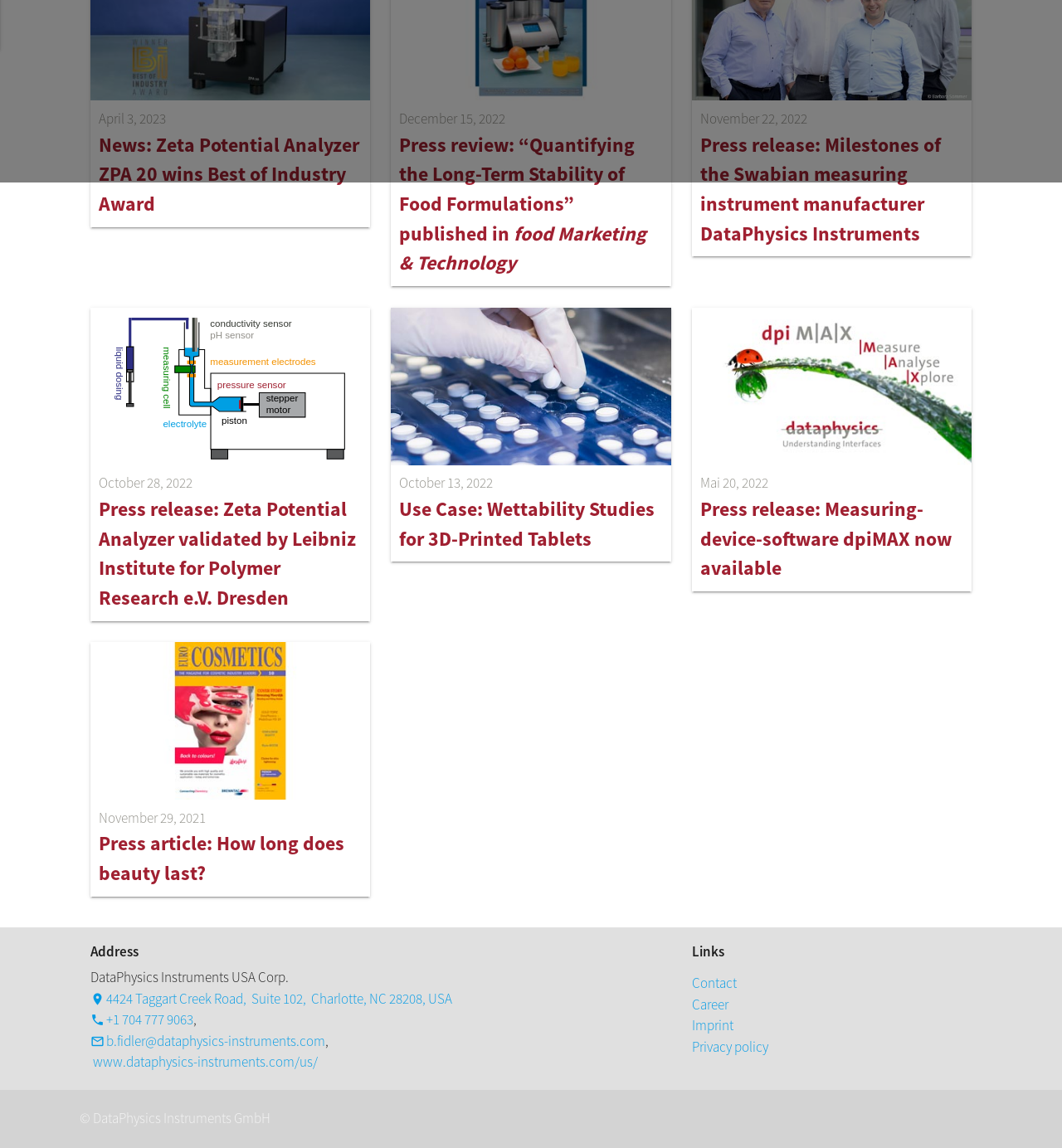Identify the bounding box coordinates of the HTML element based on this description: "Fitness".

None